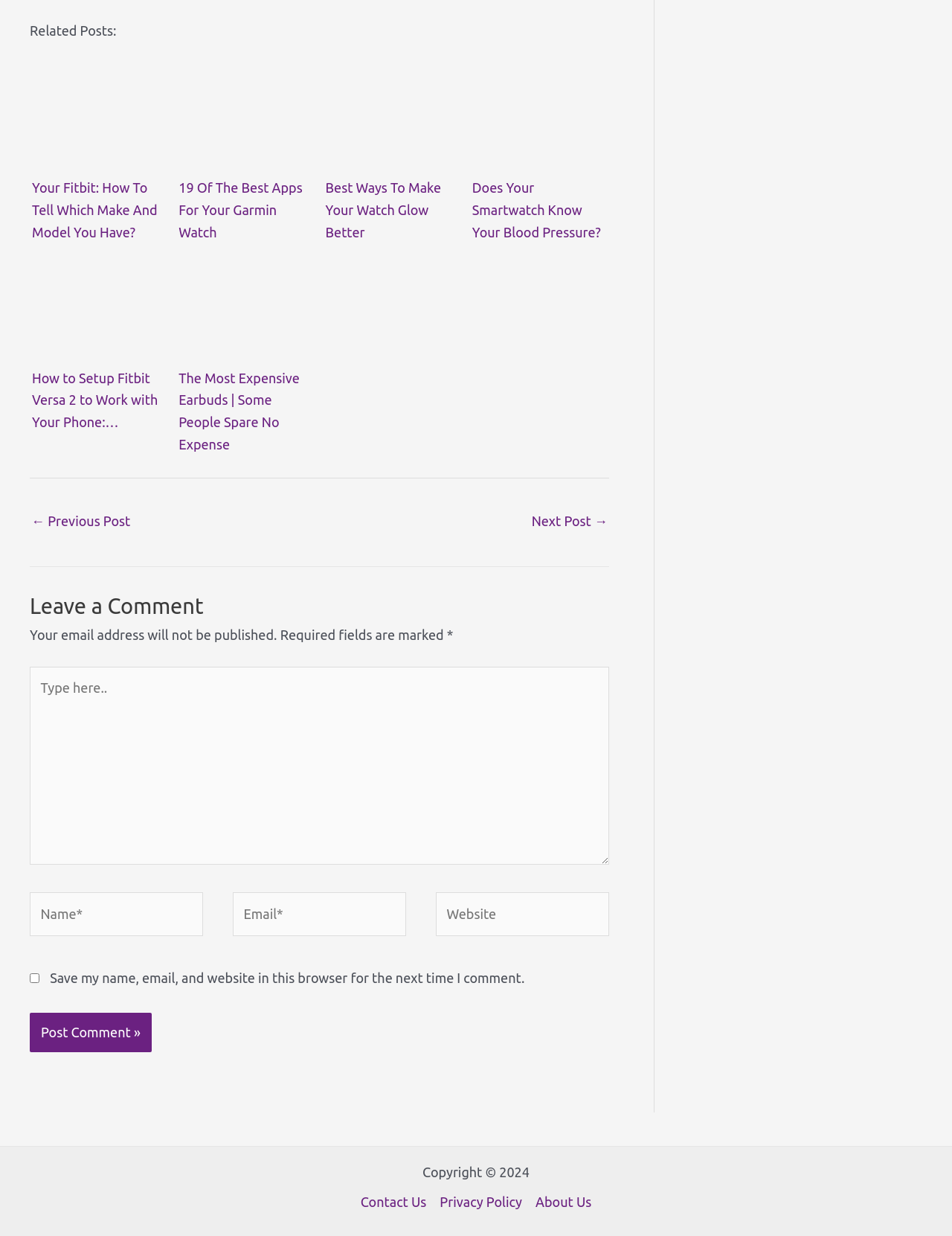Could you indicate the bounding box coordinates of the region to click in order to complete this instruction: "Type in the comment box".

[0.031, 0.539, 0.64, 0.7]